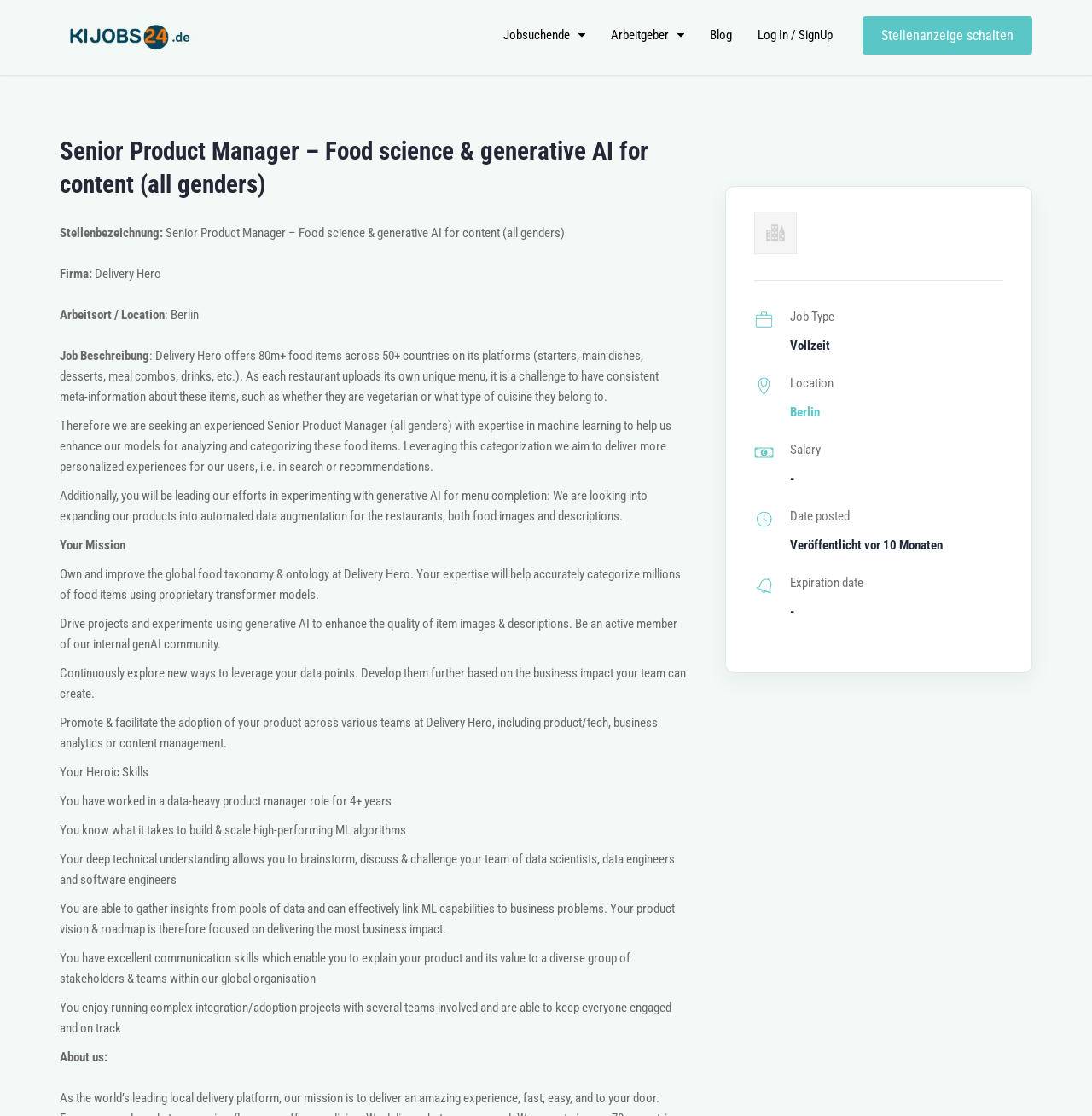Describe the entire webpage, focusing on both content and design.

This webpage is a job posting for a Senior Product Manager position at Delivery Hero, a company that operates food delivery platforms. The page is divided into several sections, with a prominent header section at the top featuring the job title, company name, and a logo.

Below the header, there are several navigation links, including "Jobsuchende" (Job Seekers), "Arbeitgeber" (Employers), "Blog", and "Log In / SignUp". These links are aligned horizontally across the top of the page.

The main content of the page is divided into several sections, including a job description, requirements, and details about the company. The job description section is the longest and most prominent, featuring several paragraphs of text that describe the job responsibilities, including developing and improving the company's food taxonomy and ontology, driving projects using generative AI, and promoting the adoption of the product across various teams.

The job requirements section lists the necessary skills and experience for the position, including 4+ years of experience as a product manager, knowledge of machine learning, and excellent communication skills.

The company details section provides information about Delivery Hero, including its mission and values.

Throughout the page, there are several images and icons, including a logo at the top, and smaller icons next to each section title. There is also a figure element on the page, but it does not contain any descriptive text.

At the bottom of the page, there are several metadata sections, including job type, location, salary, date posted, and expiration date. These sections are aligned horizontally and feature icons and text labels.